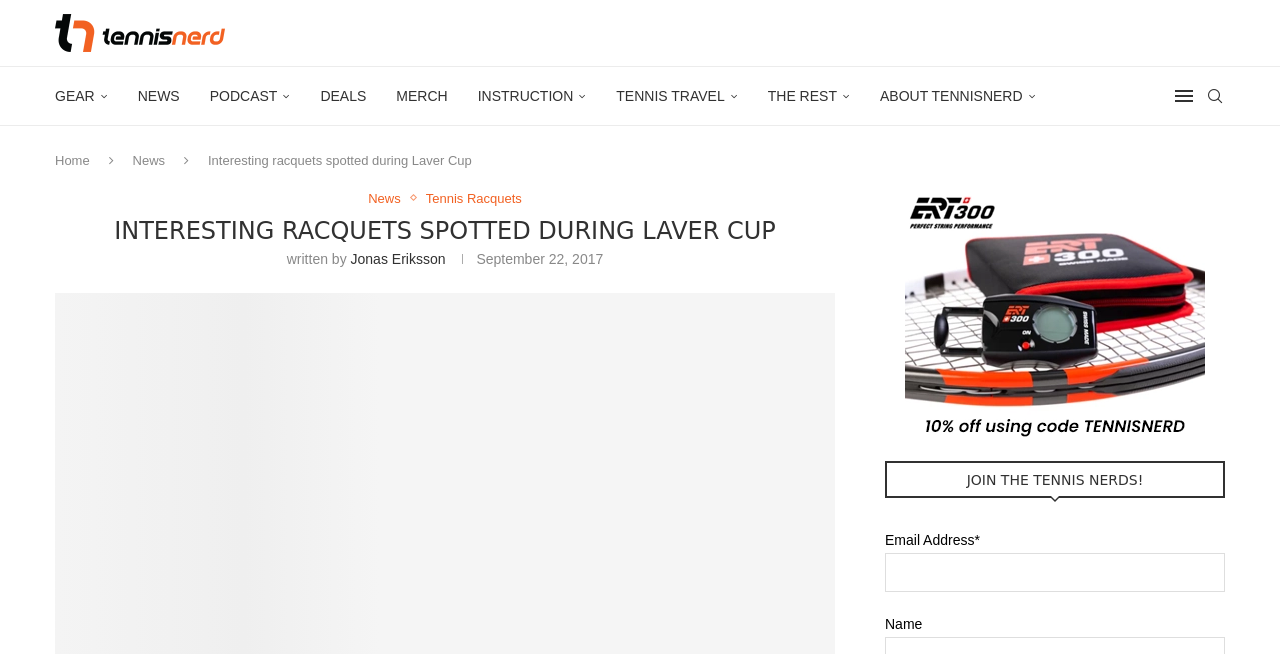Pinpoint the bounding box coordinates of the clickable element needed to complete the instruction: "Click on the Tennisnerd.net logo". The coordinates should be provided as four float numbers between 0 and 1: [left, top, right, bottom].

[0.043, 0.021, 0.176, 0.08]